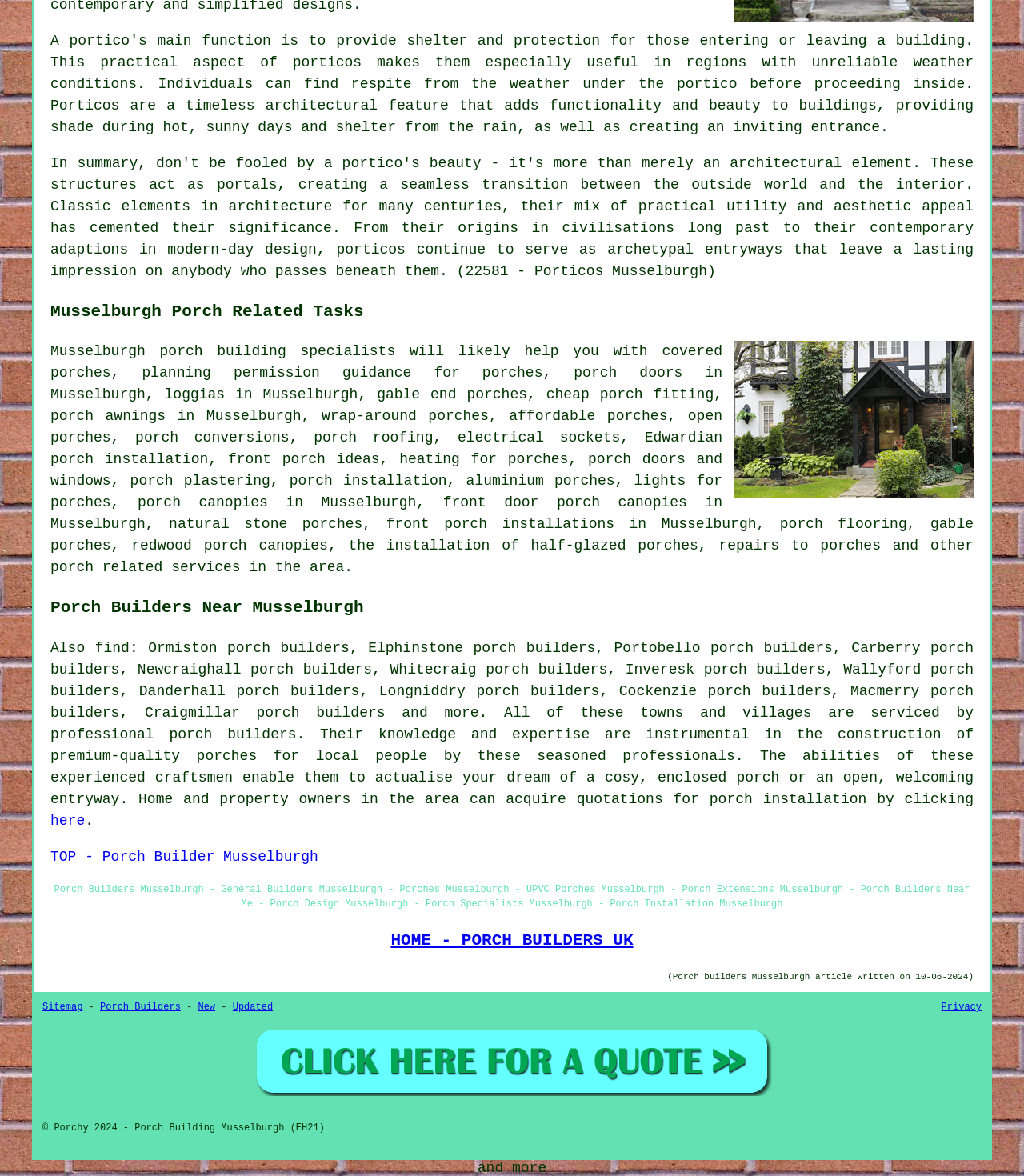Provide your answer in one word or a succinct phrase for the question: 
What is the main topic of this webpage?

Porch building